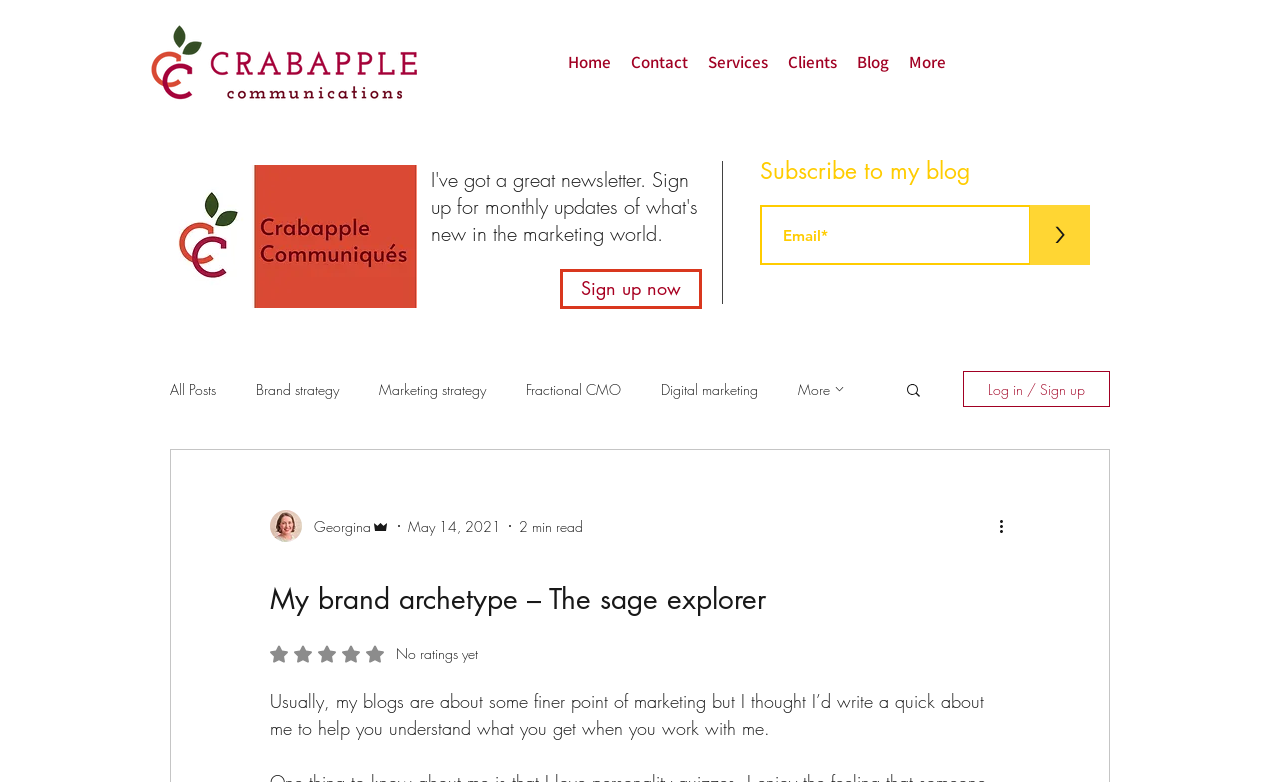Using the provided description Blog, find the bounding box coordinates for the UI element. Provide the coordinates in (top-left x, top-left y, bottom-right x, bottom-right y) format, ensuring all values are between 0 and 1.

[0.662, 0.06, 0.702, 0.098]